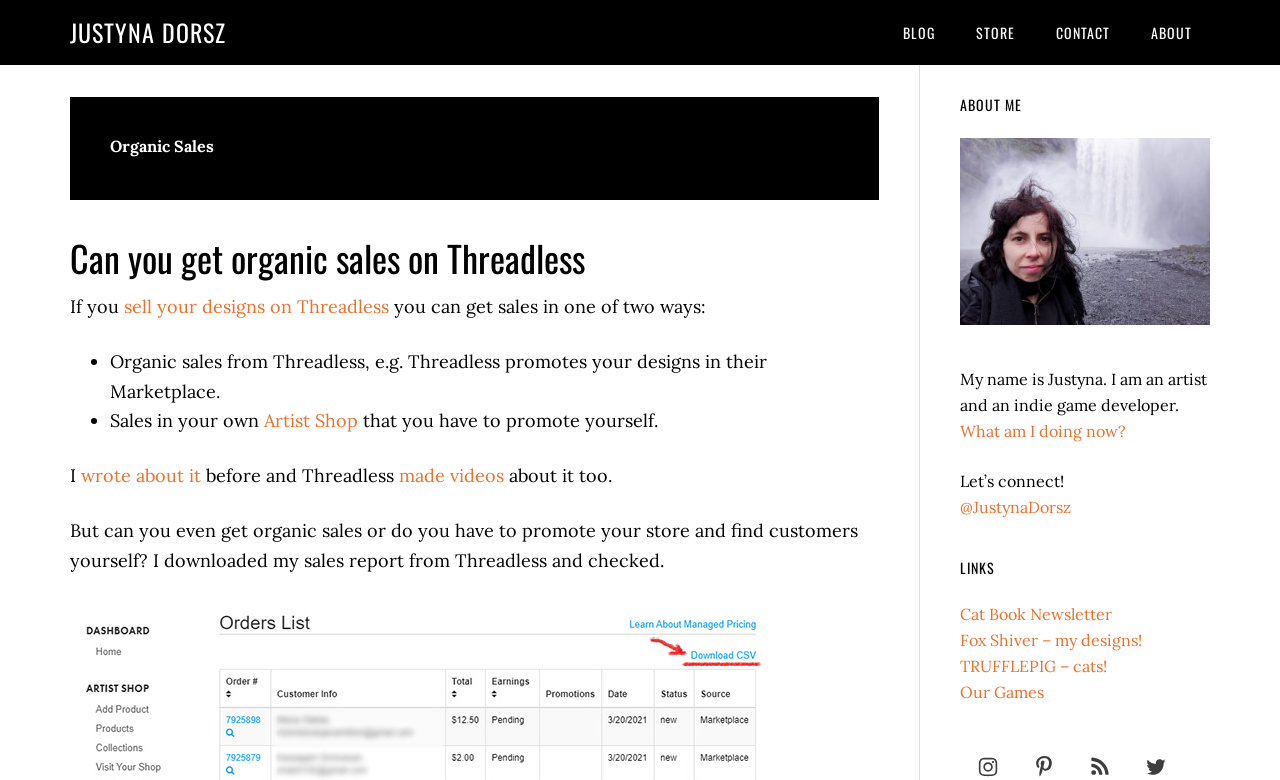Given the description "made videos", determine the bounding box of the corresponding UI element.

[0.312, 0.595, 0.394, 0.625]